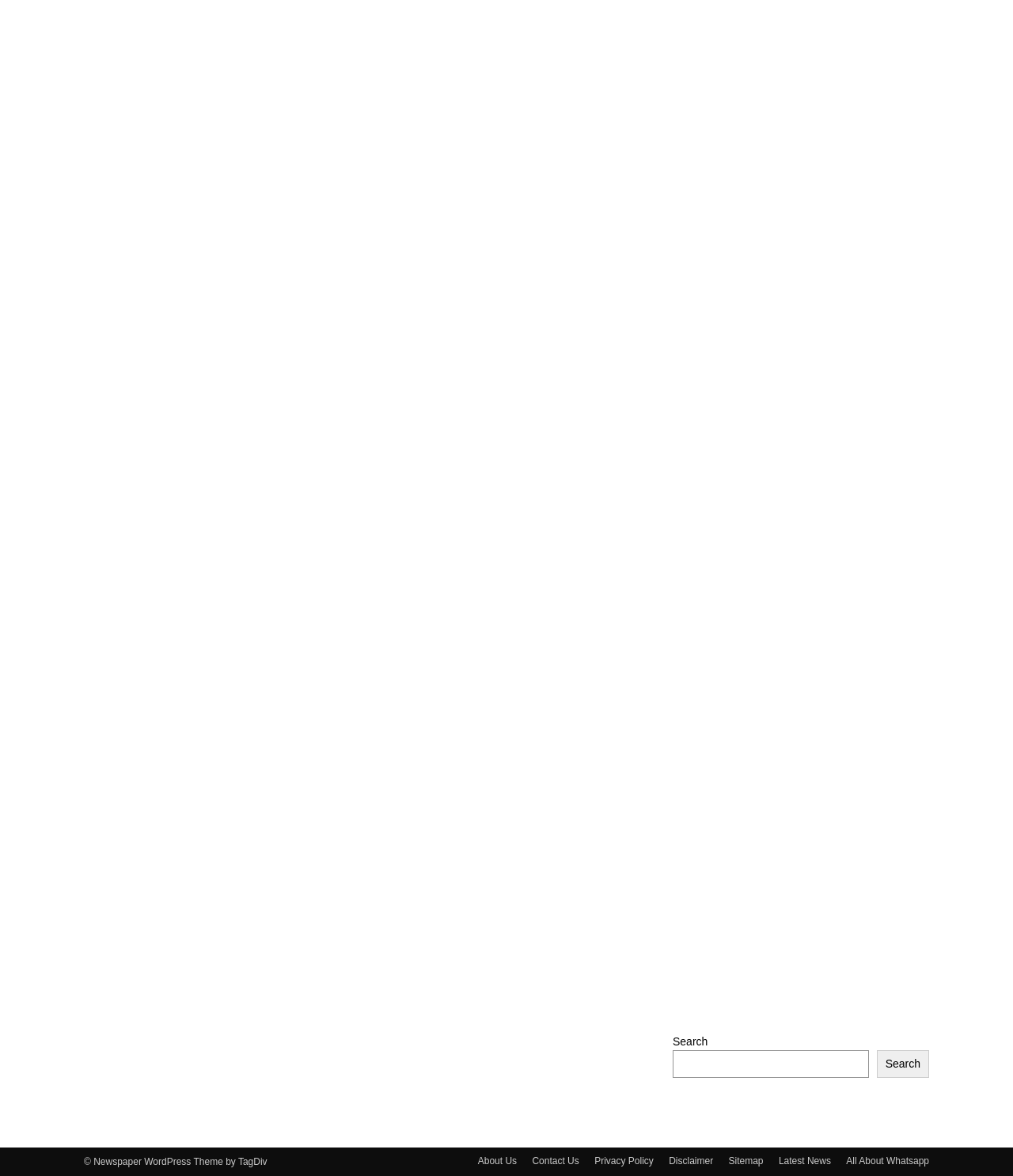Please identify the bounding box coordinates of the region to click in order to complete the task: "click the search button". The coordinates must be four float numbers between 0 and 1, specified as [left, top, right, bottom].

[0.865, 0.893, 0.917, 0.916]